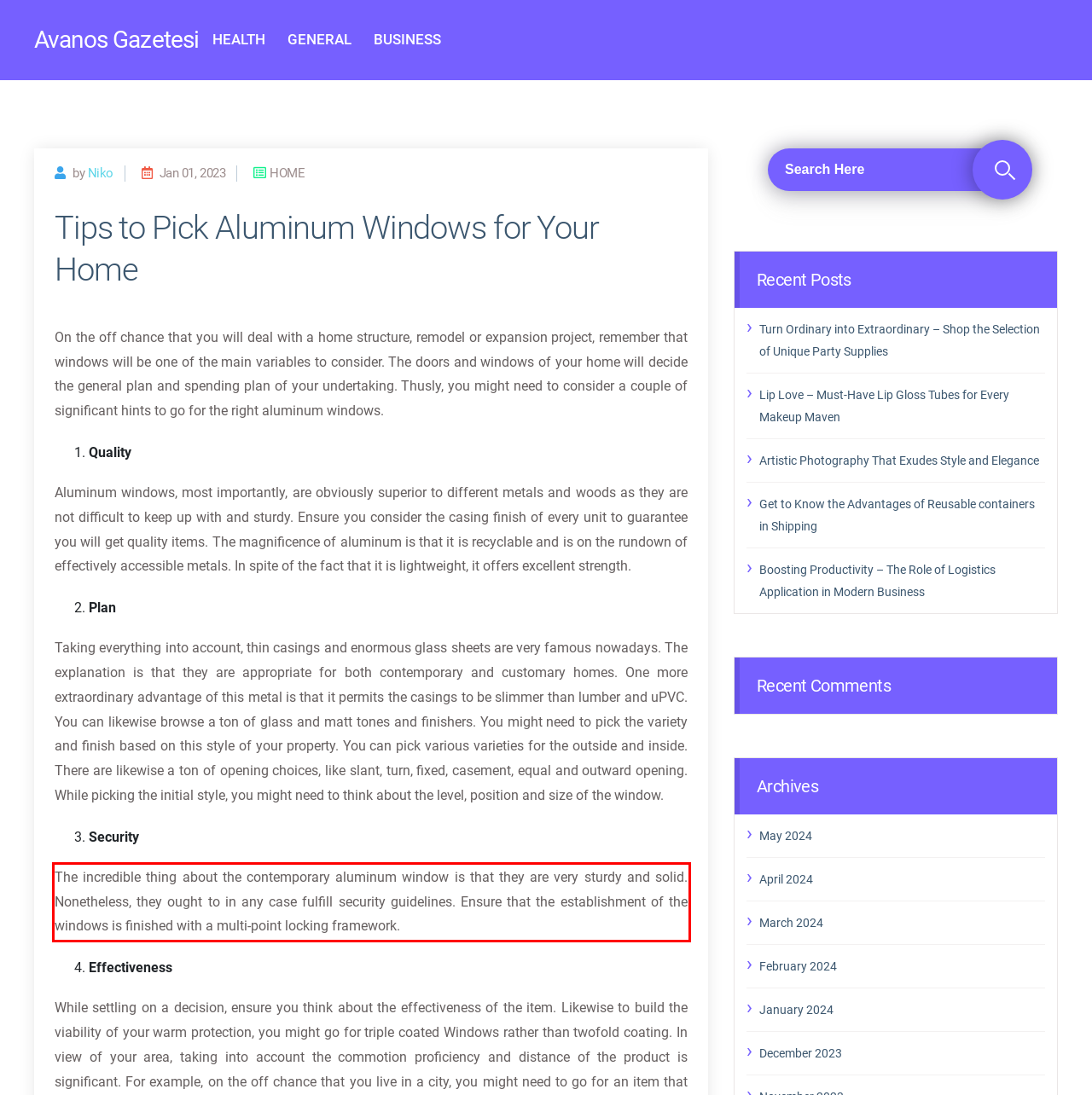You are given a screenshot with a red rectangle. Identify and extract the text within this red bounding box using OCR.

The incredible thing about the contemporary aluminum window is that they are very sturdy and solid. Nonetheless, they ought to in any case fulfill security guidelines. Ensure that the establishment of the windows is finished with a multi-point locking framework.